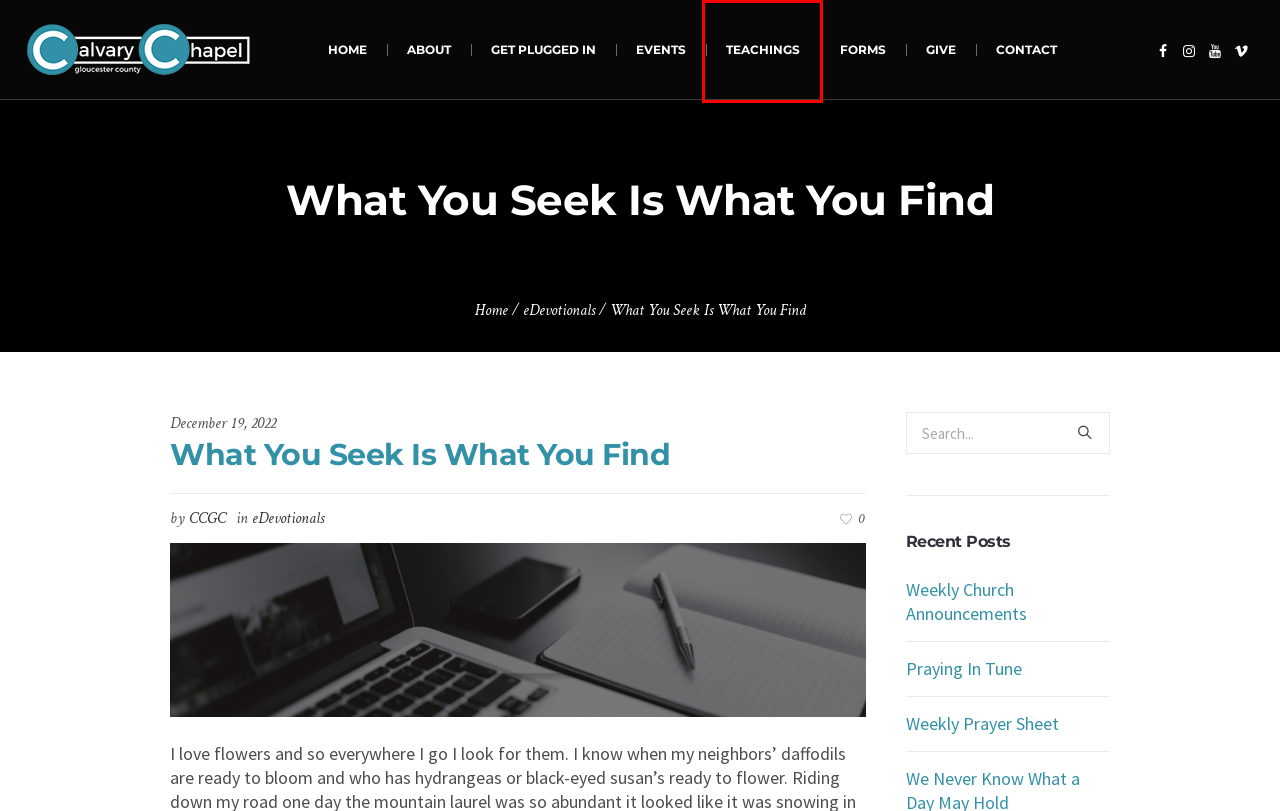Examine the screenshot of a webpage featuring a red bounding box and identify the best matching webpage description for the new page that results from clicking the element within the box. Here are the options:
A. Get Plugged In – Calvary Chapel Gloucester County
B. Weekly Church Announcements – Calvary Chapel Gloucester County
C. Giving – Calvary Chapel Gloucester County
D. Praying In Tune – Calvary Chapel Gloucester County
E. eDevotionals – Calvary Chapel Gloucester County
F. Teachings – Calvary Chapel Gloucester County
G. What We Believe – Calvary Chapel Gloucester County
H. CCGC – Calvary Chapel Gloucester County

F